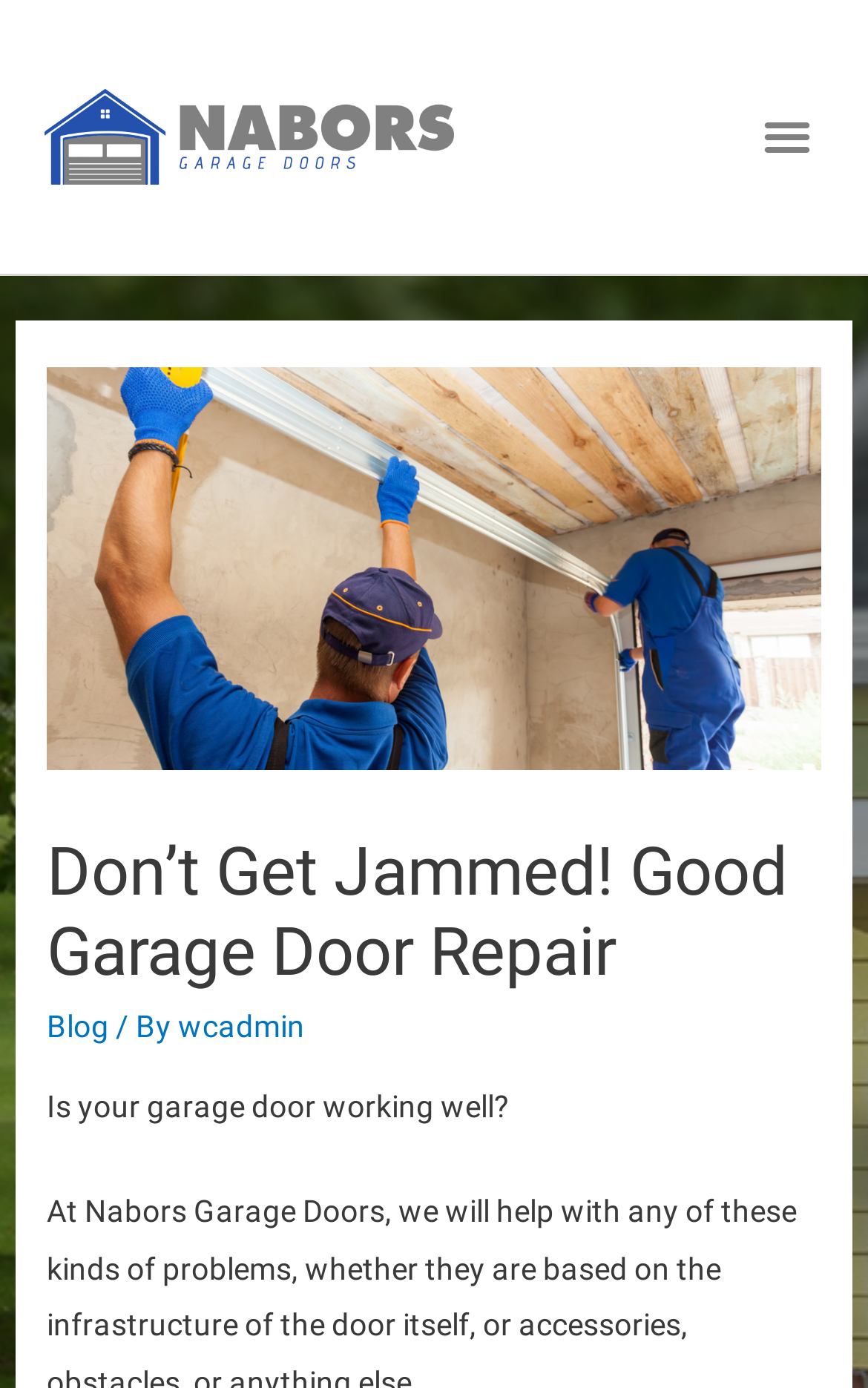Please reply with a single word or brief phrase to the question: 
How many sections are in the main content area?

2